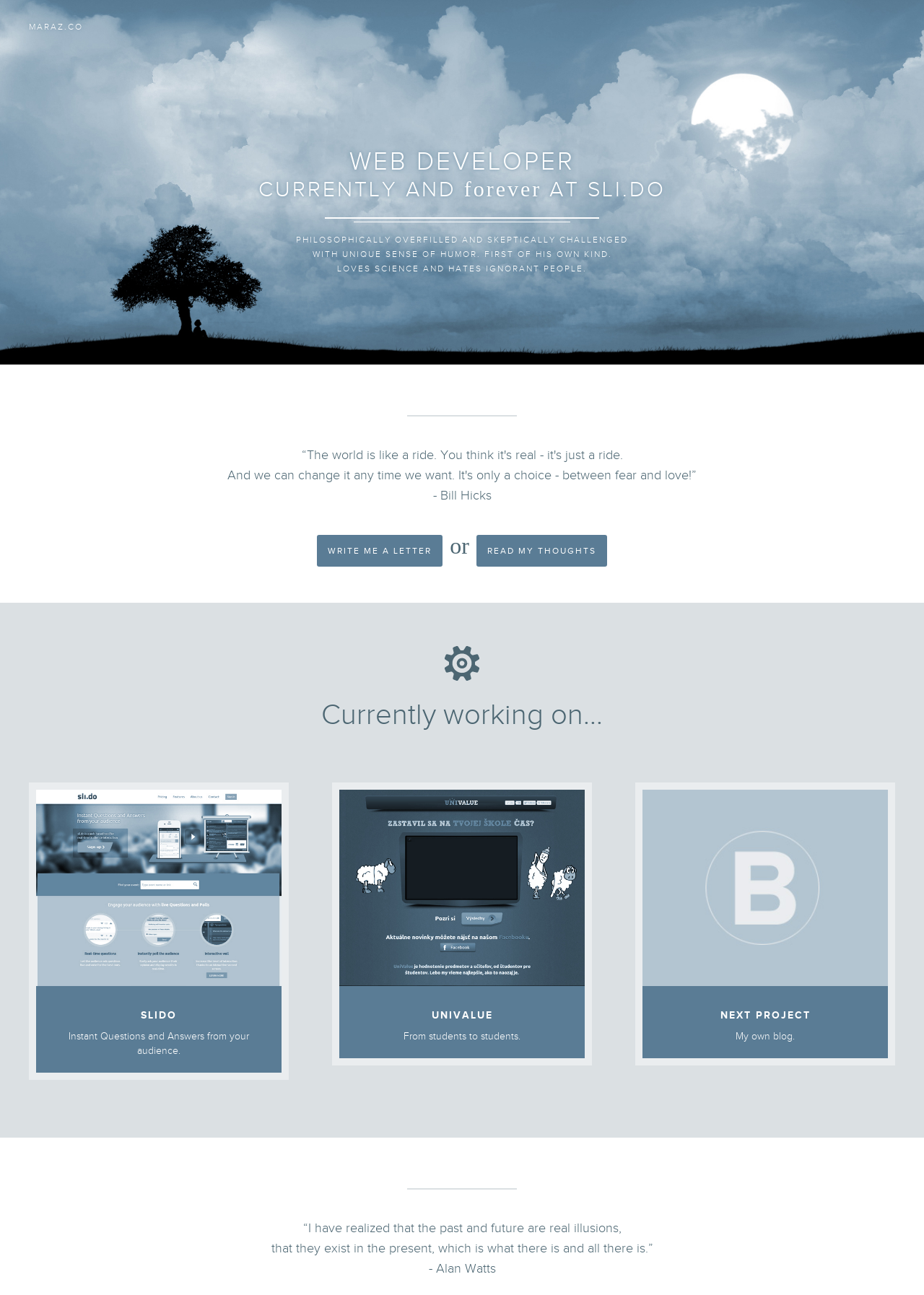What is the name of Kamil Maraz's own blog?
Please provide a comprehensive answer based on the information in the image.

The name of Kamil Maraz's own blog can be determined by looking at the link 'layouthemes NEXT PROJECT My own blog.' which is located in the 'Currently working on...' section, indicating that Kamil Maraz's own blog is called layouthemes.